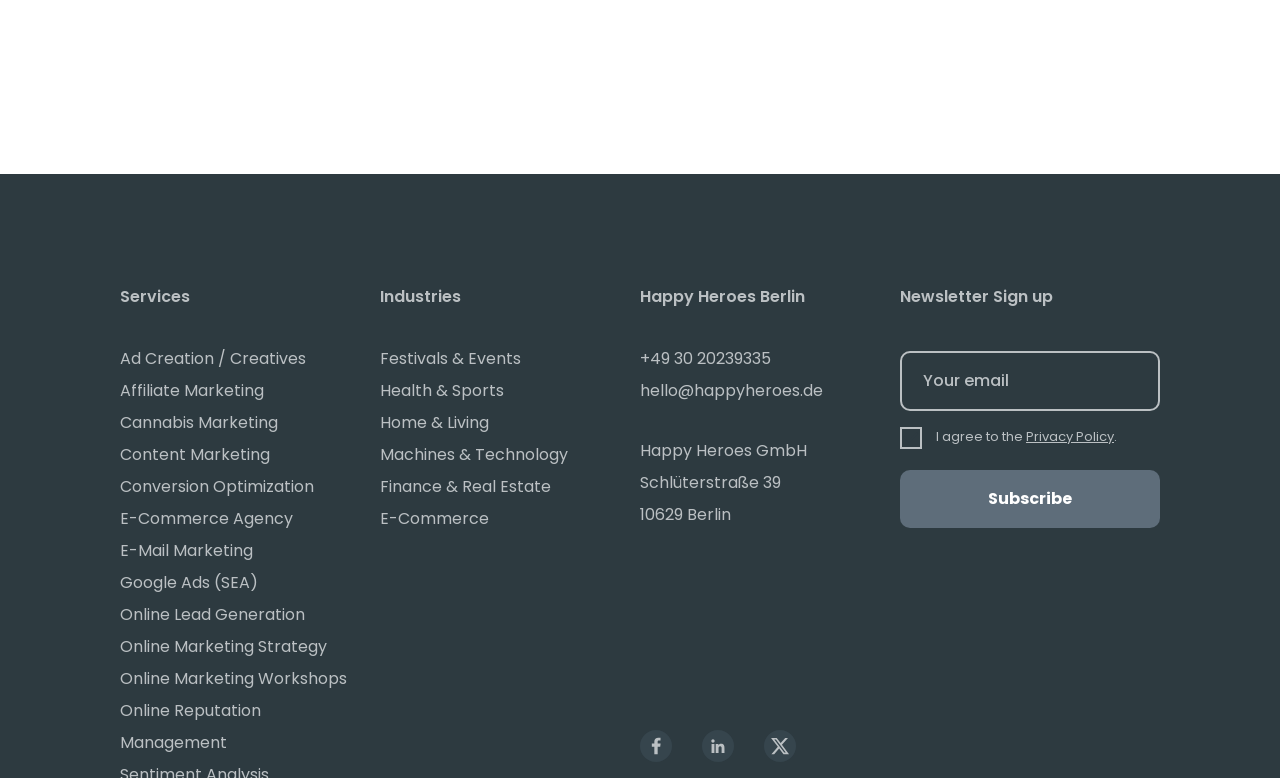Respond to the question below with a concise word or phrase:
How many industries are listed?

7